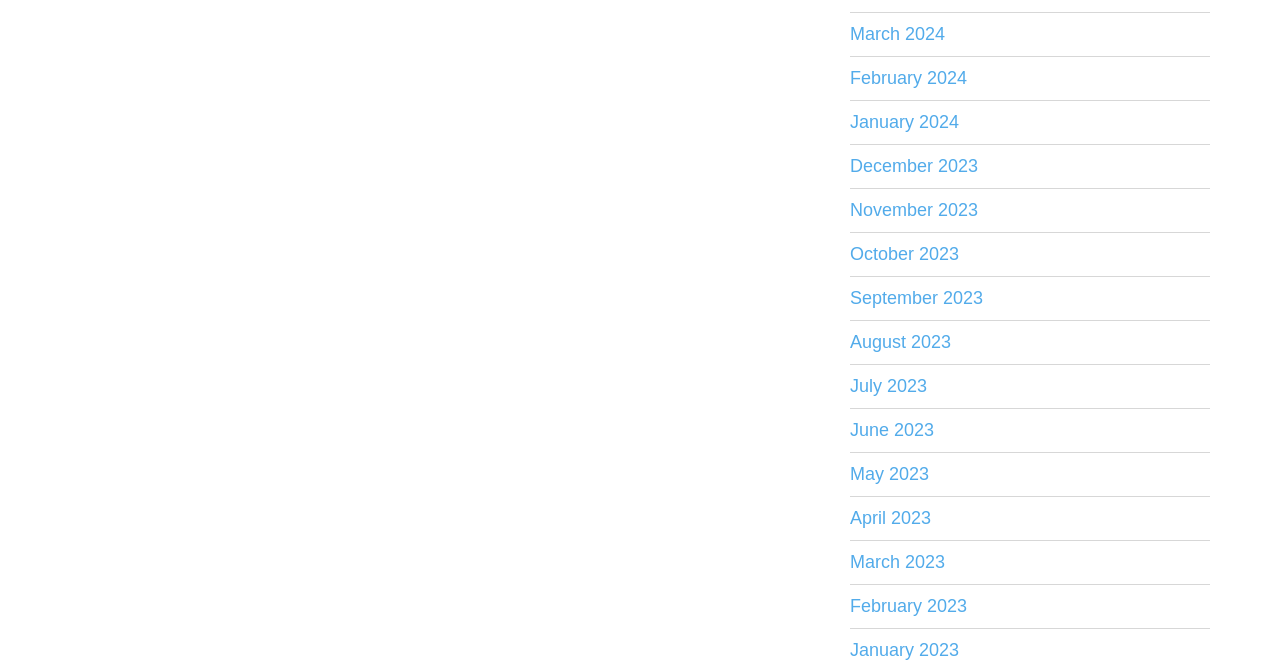Please specify the bounding box coordinates of the area that should be clicked to accomplish the following instruction: "view March 2024". The coordinates should consist of four float numbers between 0 and 1, i.e., [left, top, right, bottom].

[0.664, 0.02, 0.945, 0.085]